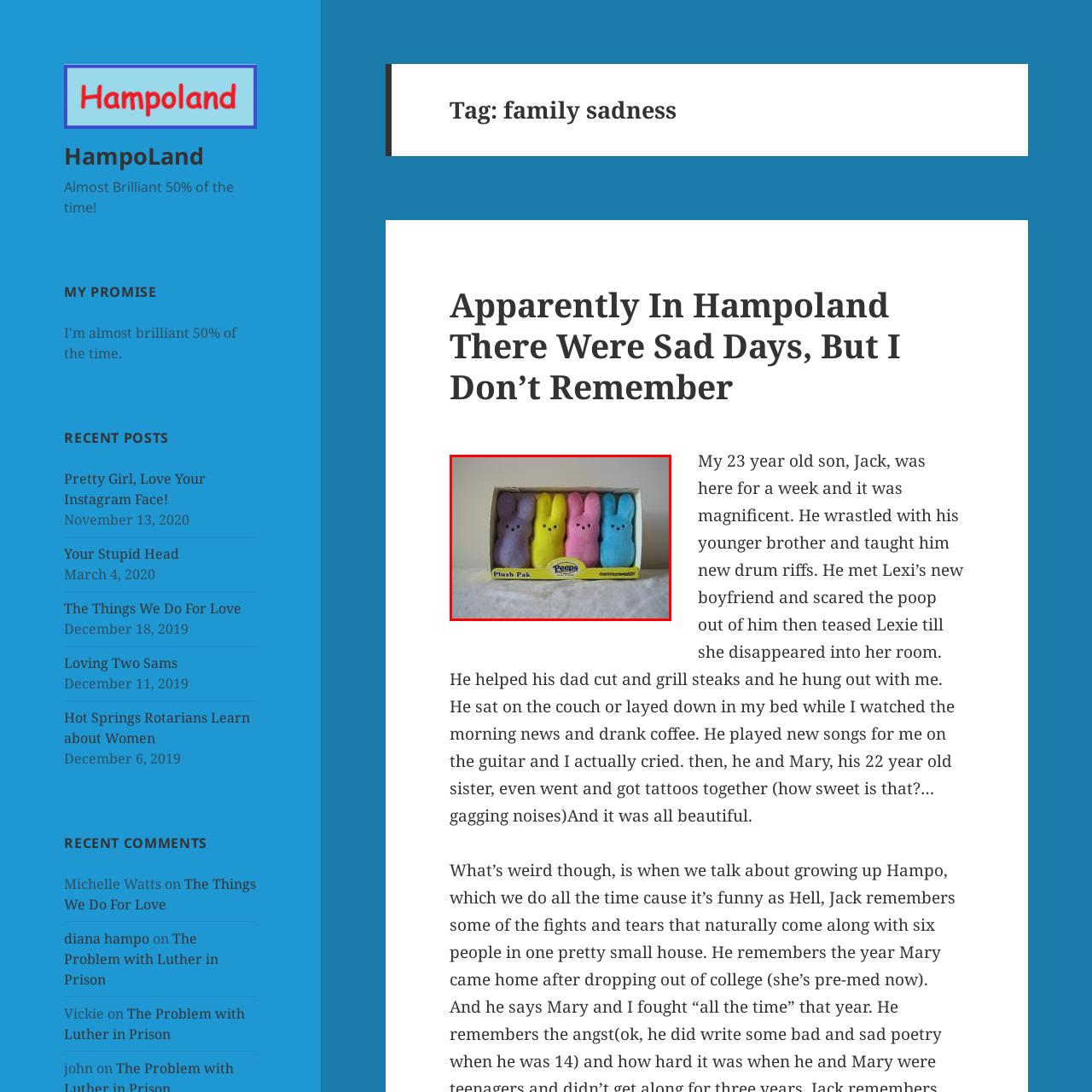Provide an extensive and detailed caption for the image section enclosed by the red boundary.

The image features a colorful assortment of plush bunnies, known as "Peeps," neatly arranged in a classic, cheerful packaging. This "Plush Pak" displays four bunnies in pastel shades: a soft purple, bright yellow, vibrant pink, and a calming blue, each with sweet facial expressions characterized by button-like eyes and little smiles. The product is presented against a light background, highlighting the playful and inviting nature of these adorable plush toys. The packaging hints at the brand and adds a nostalgic touch, appealing to both children and adults alike, evoking fond memories associated with these iconic marshmallow treats and their plush counterparts.